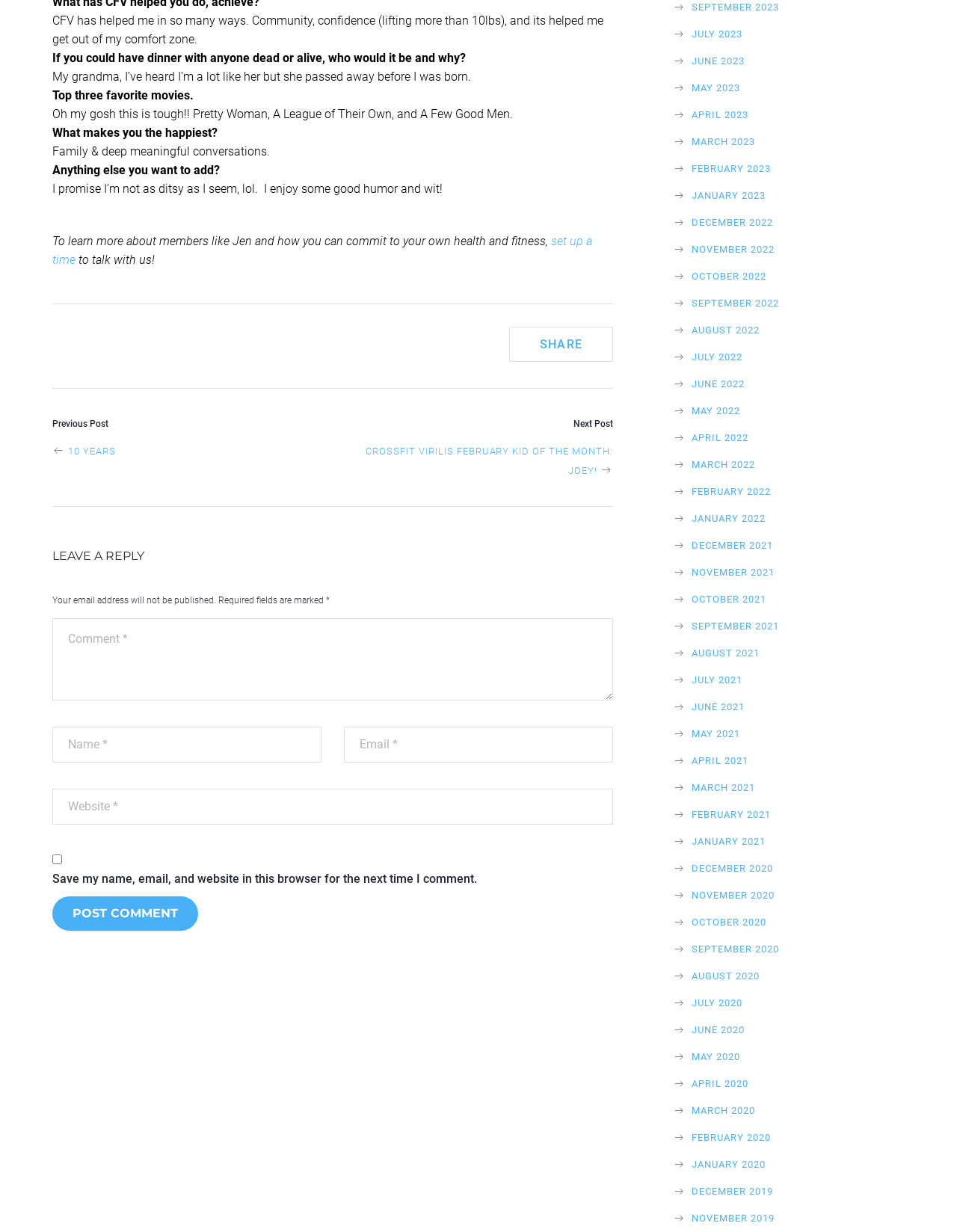What is the name of the person being described?
Respond with a short answer, either a single word or a phrase, based on the image.

Jen